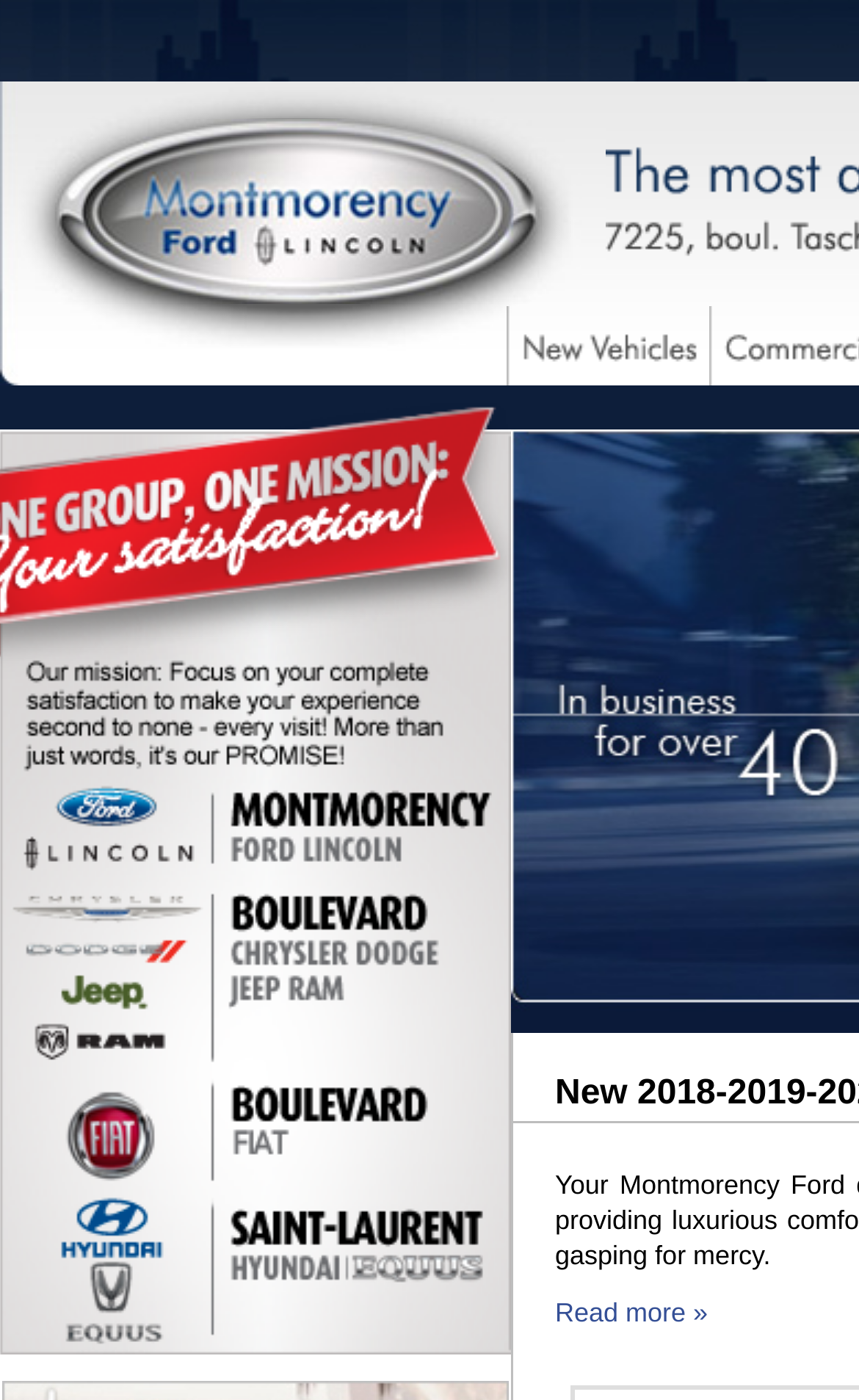Respond to the question below with a single word or phrase:
What is the last link in the left sidebar?

Saint-laurent Hyundai